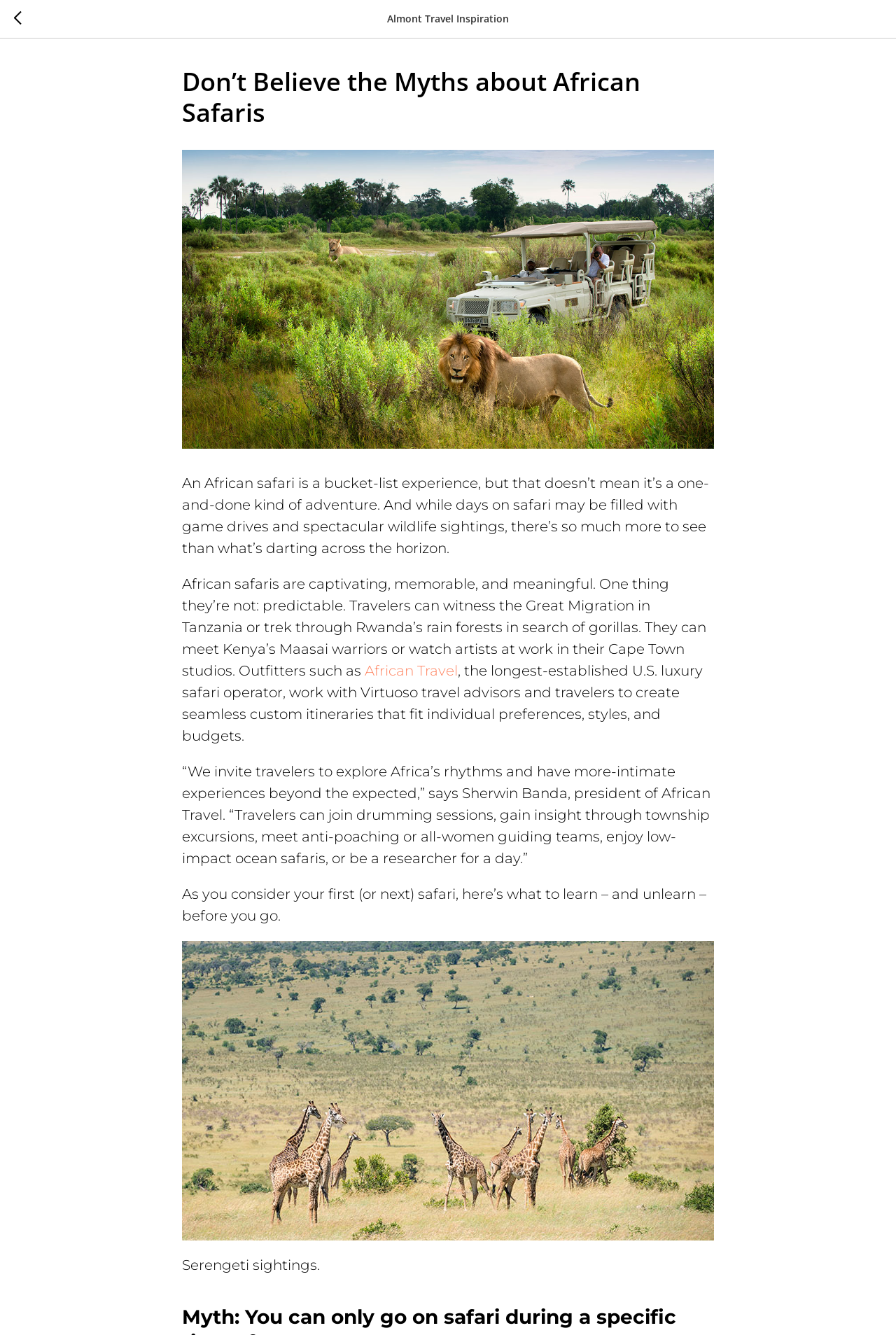Identify the bounding box coordinates for the UI element described as follows: "African Travel". Ensure the coordinates are four float numbers between 0 and 1, formatted as [left, top, right, bottom].

[0.407, 0.496, 0.511, 0.509]